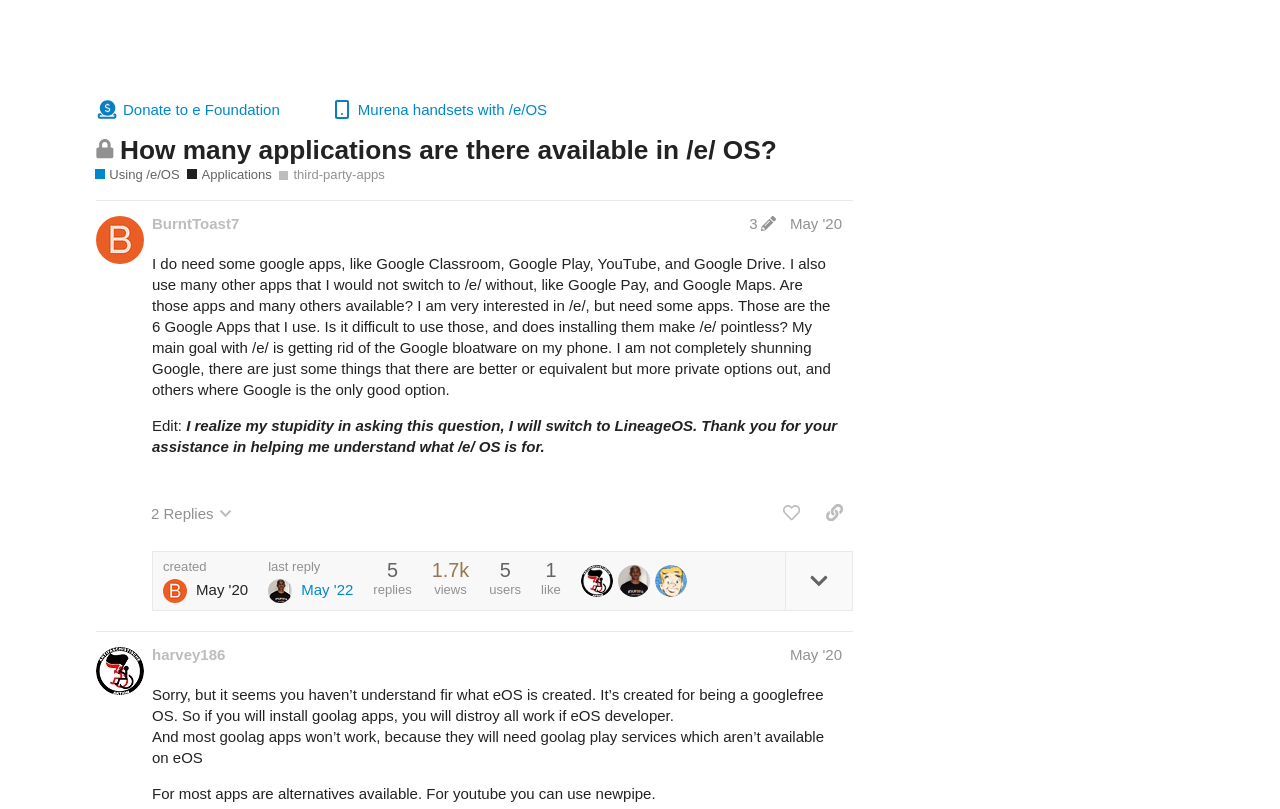Please give the bounding box coordinates of the area that should be clicked to fulfill the following instruction: "Like a post". The coordinates should be in the format of four float numbers from 0 to 1, i.e., [left, top, right, bottom].

[0.604, 0.717, 0.633, 0.76]